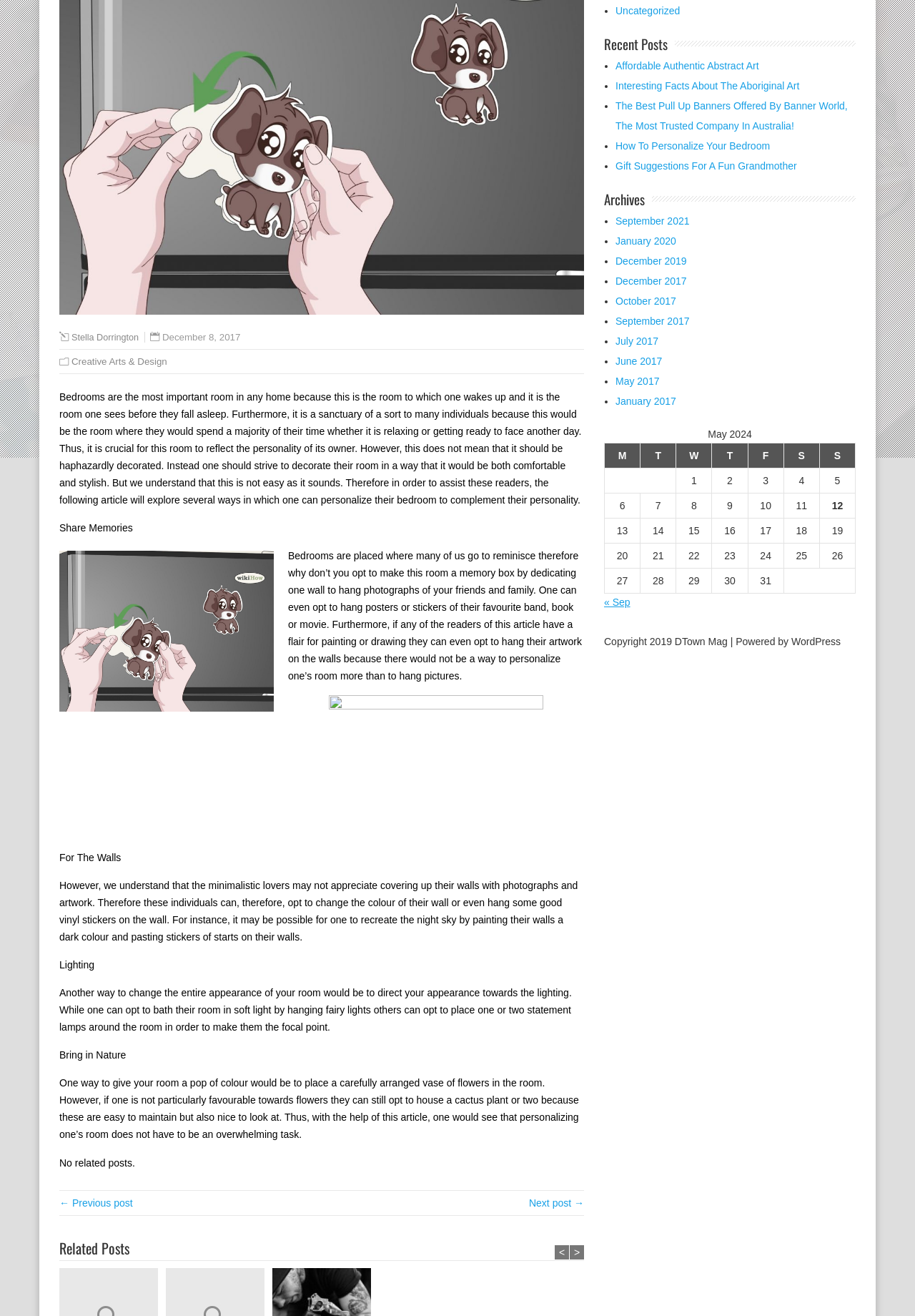Find the coordinates for the bounding box of the element with this description: "December 2017".

[0.673, 0.209, 0.75, 0.218]